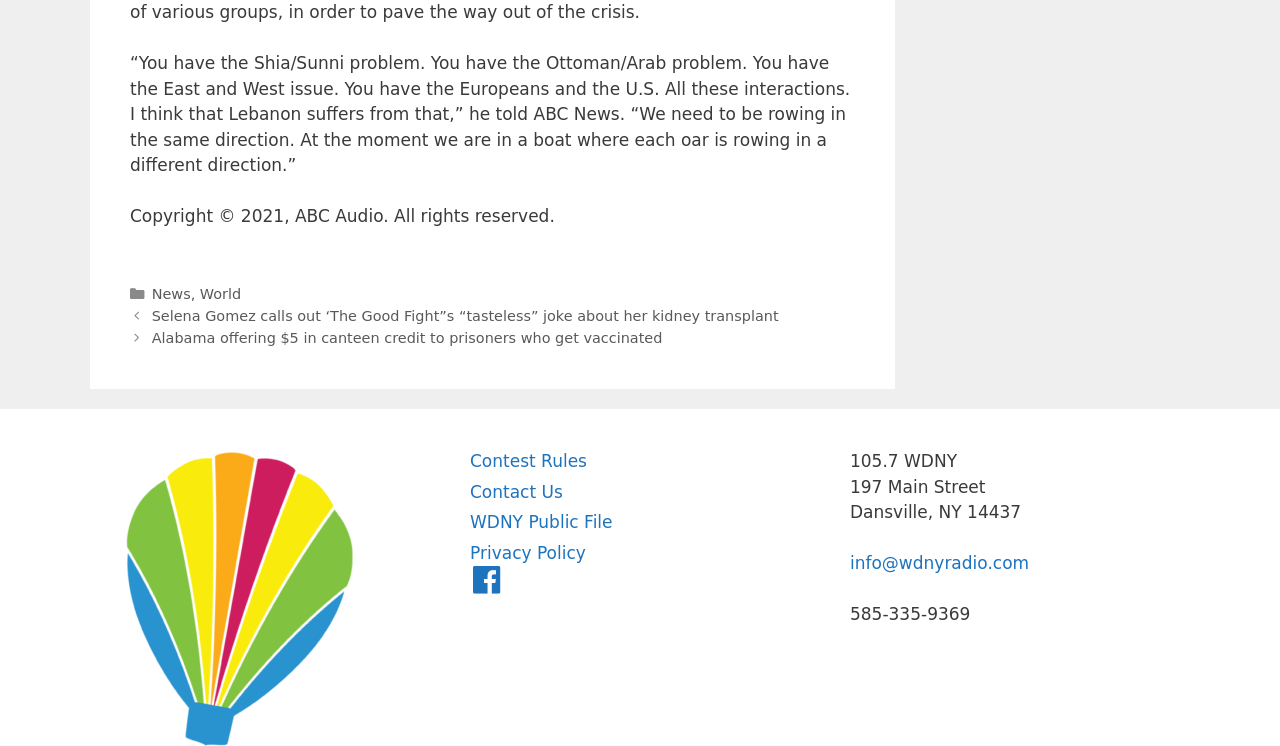Determine the bounding box coordinates of the clickable region to follow the instruction: "Click on 'info@wdnyradio.com'".

[0.664, 0.742, 0.804, 0.768]